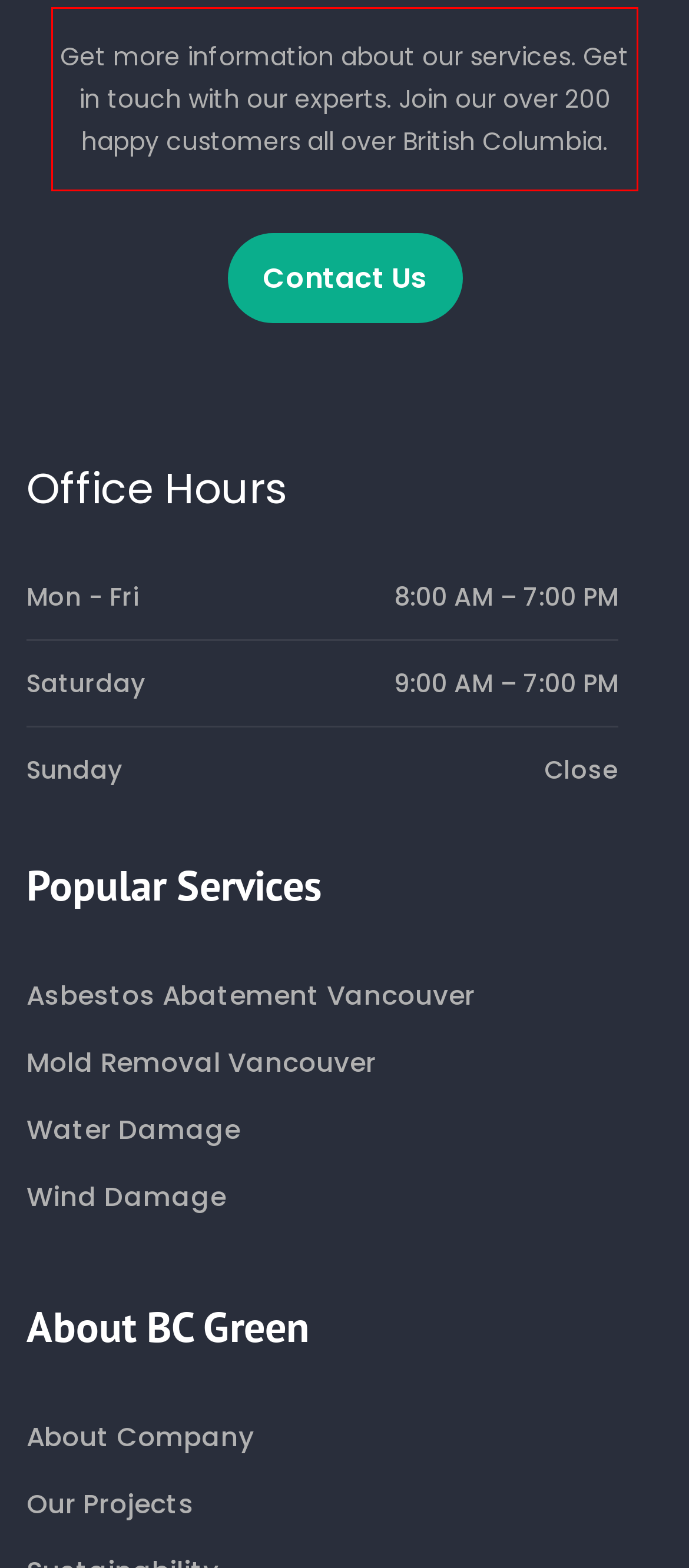Given a webpage screenshot, locate the red bounding box and extract the text content found inside it.

Get more information about our services. Get in touch with our experts. Join our over 200 happy customers all over British Columbia.